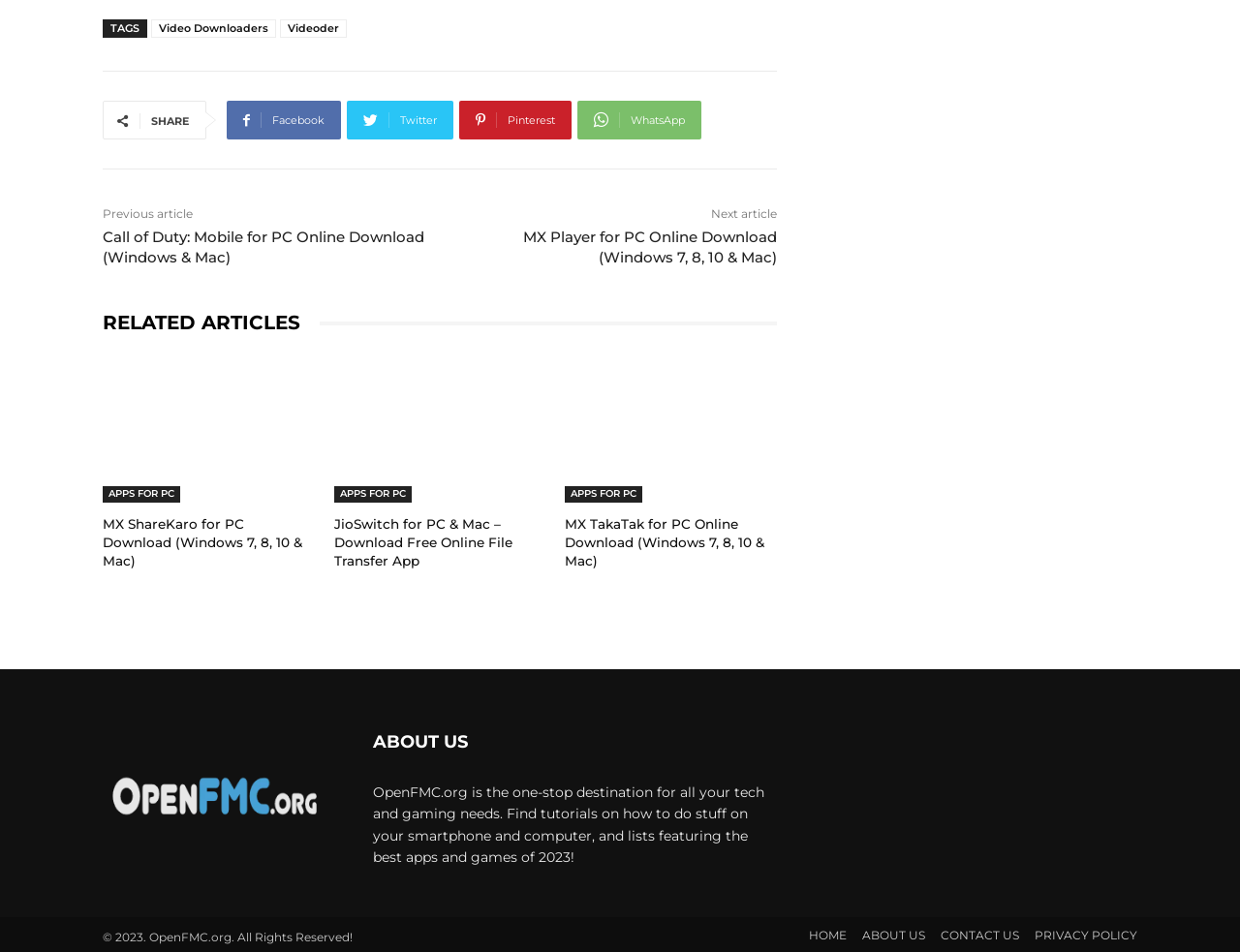Answer succinctly with a single word or phrase:
What is the website about?

Tech and gaming